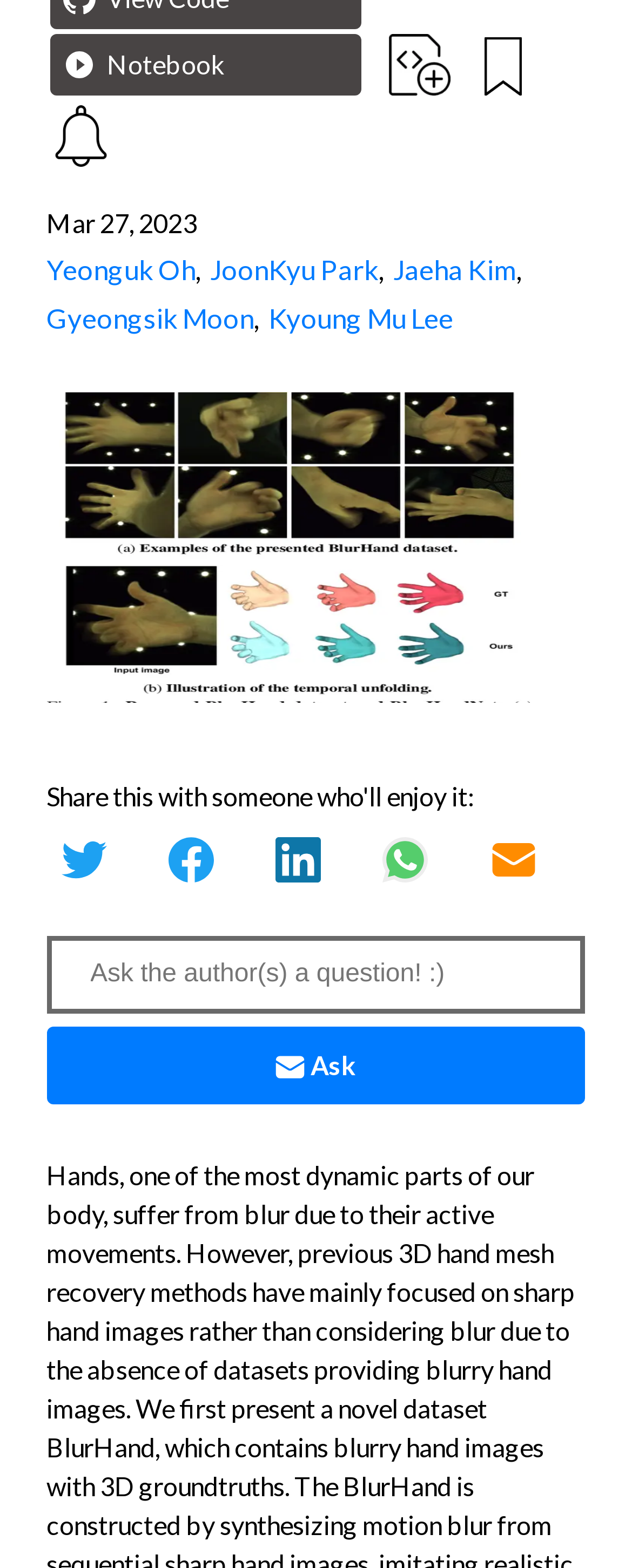Determine the bounding box for the UI element that matches this description: "Kyoung Mu Lee".

[0.425, 0.192, 0.717, 0.214]